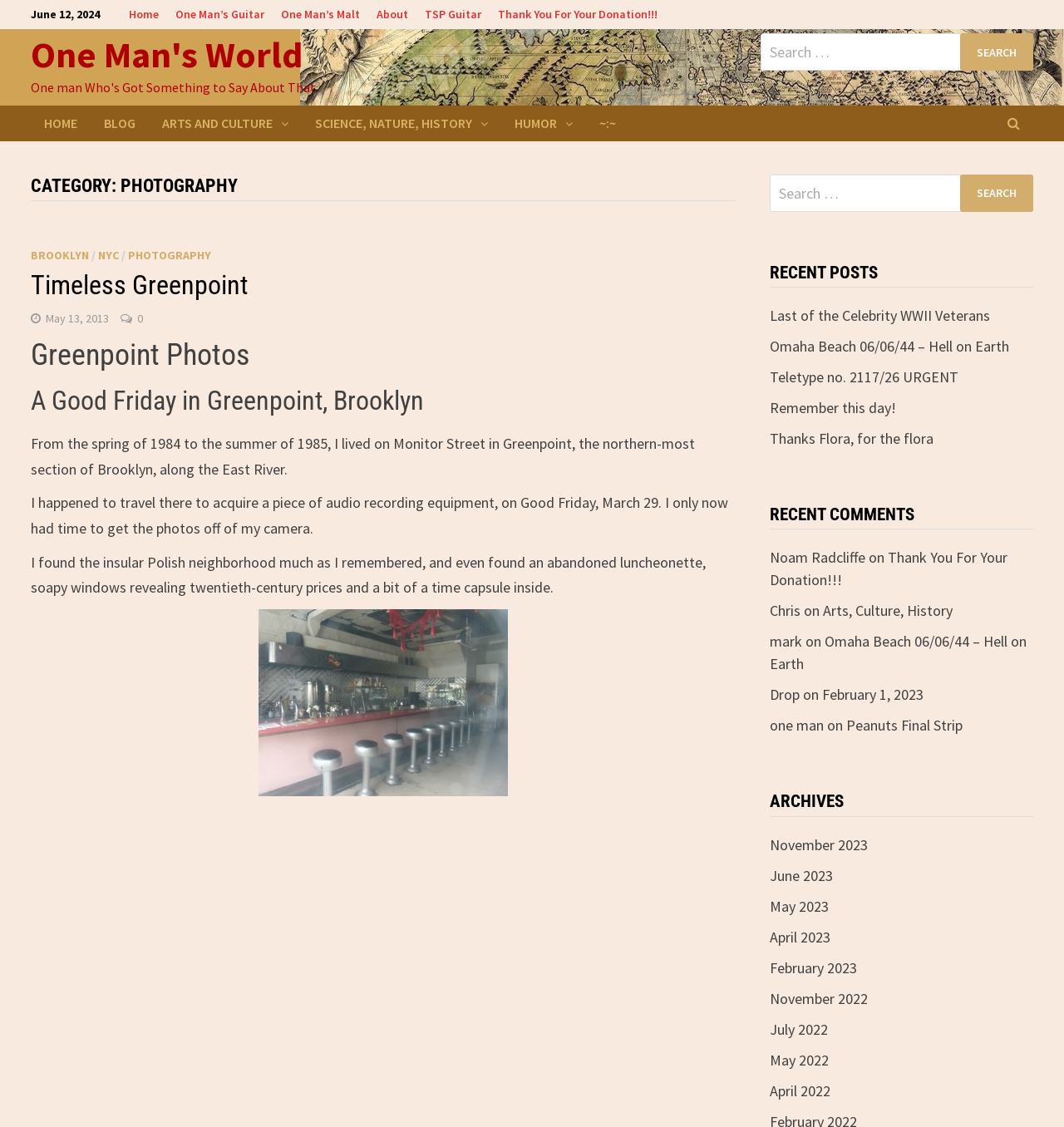Give a concise answer using one word or a phrase to the following question:
What is the name of the neighborhood mentioned in the blog post?

Greenpoint